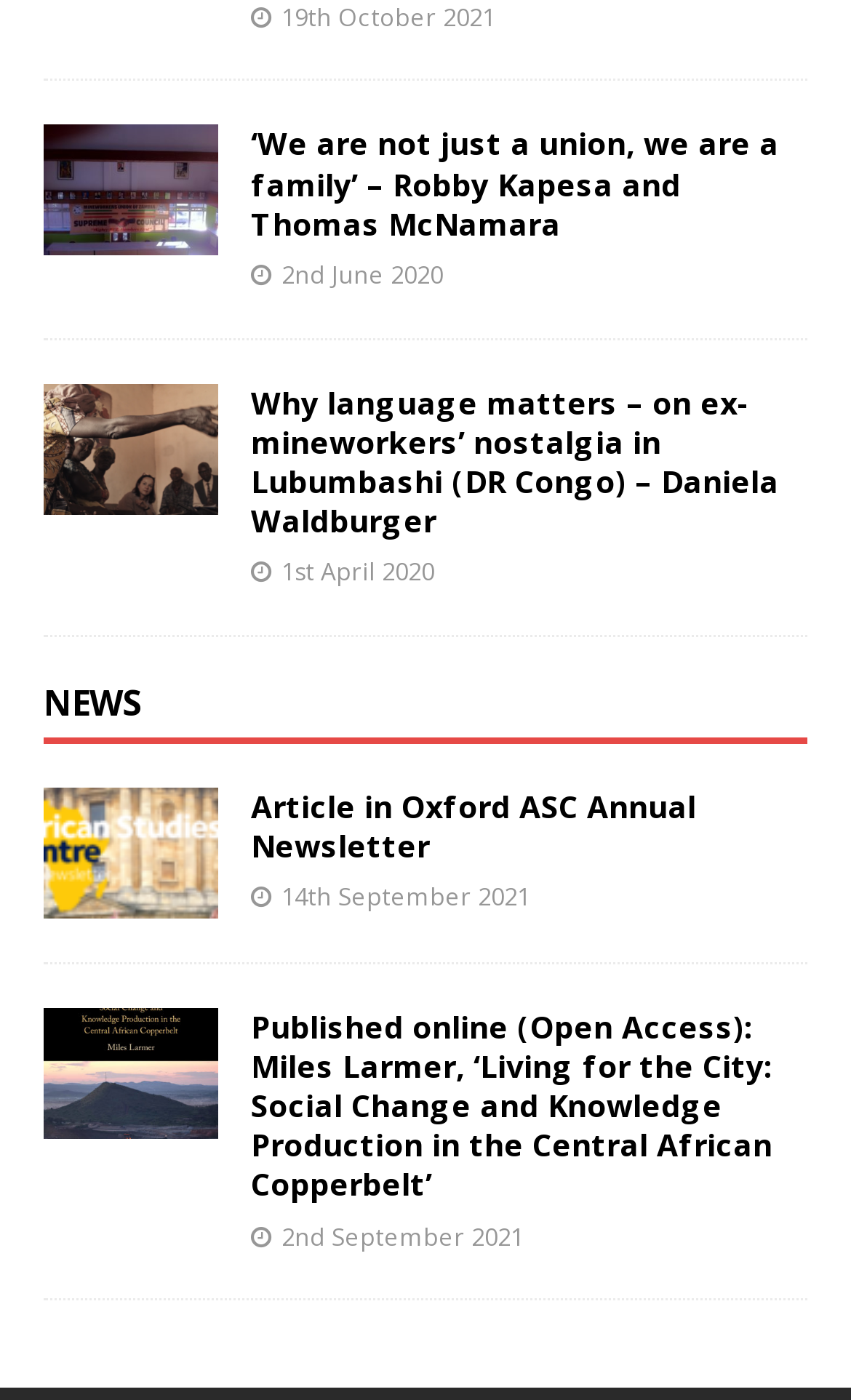Determine the bounding box coordinates of the element that should be clicked to execute the following command: "read article about ex-mineworkers’ nostalgia".

[0.051, 0.334, 0.256, 0.364]